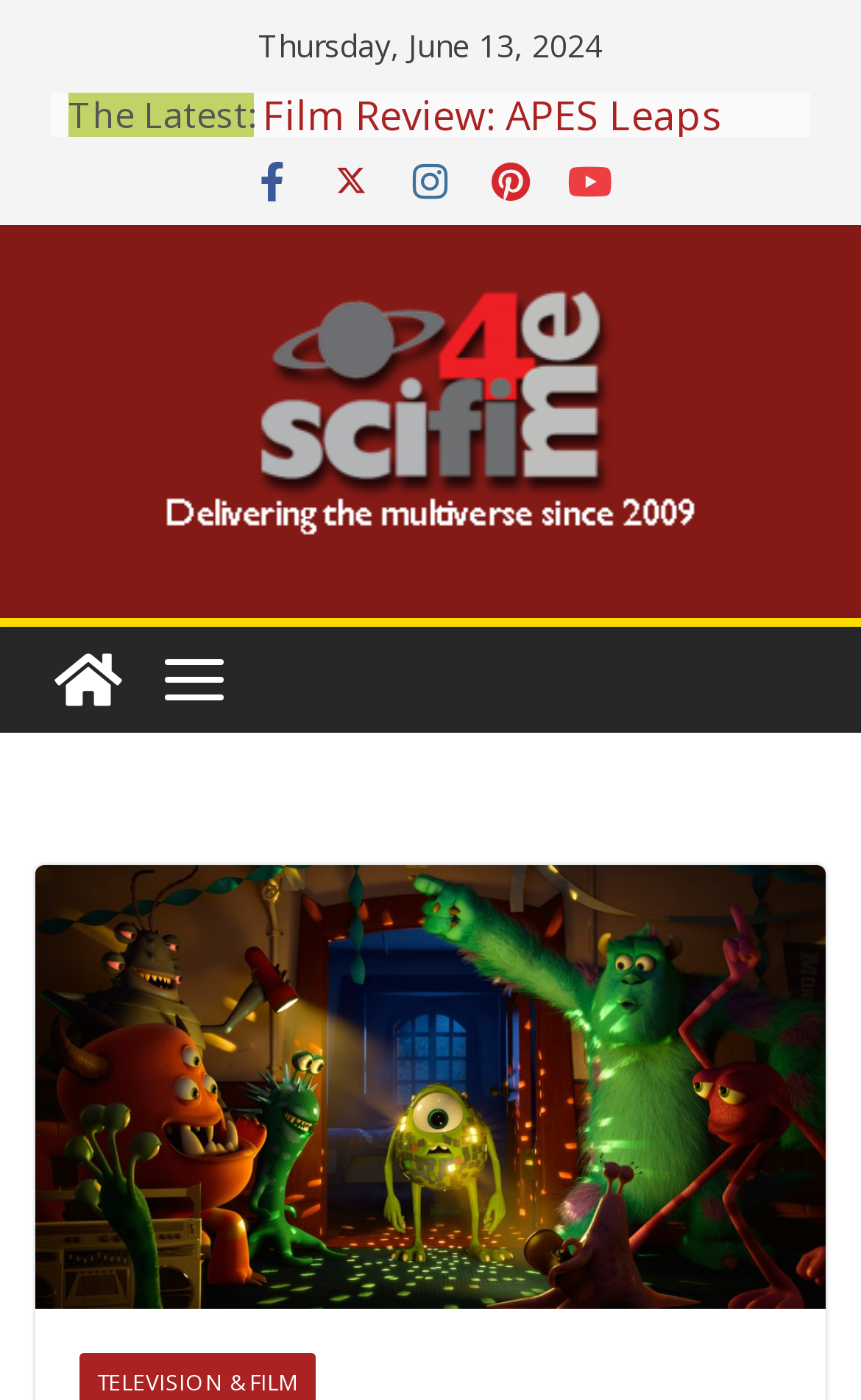How many list markers are there? Look at the image and give a one-word or short phrase answer.

5